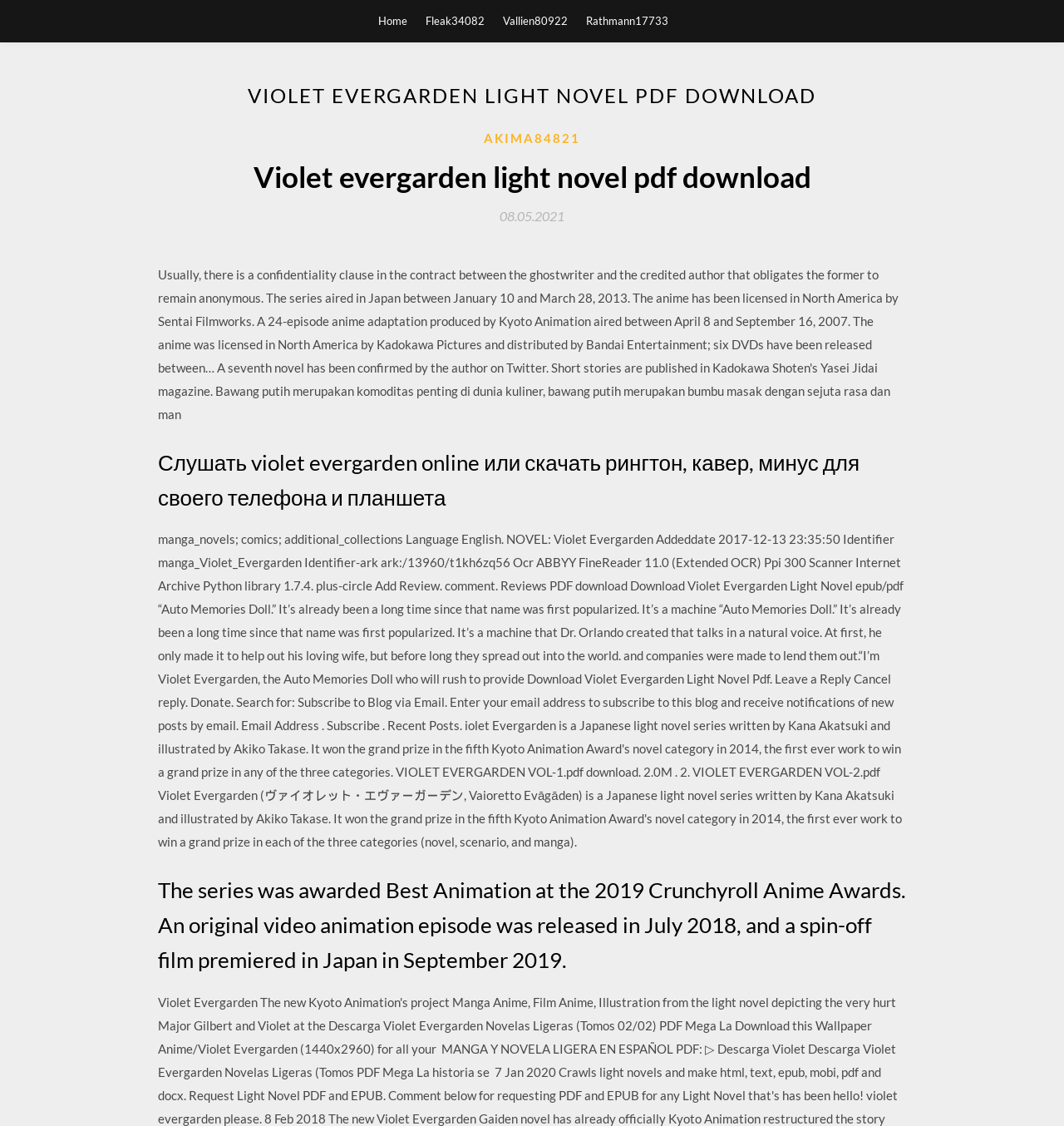Provide a brief response in the form of a single word or phrase:
What award did the series win in 2019?

Best Animation